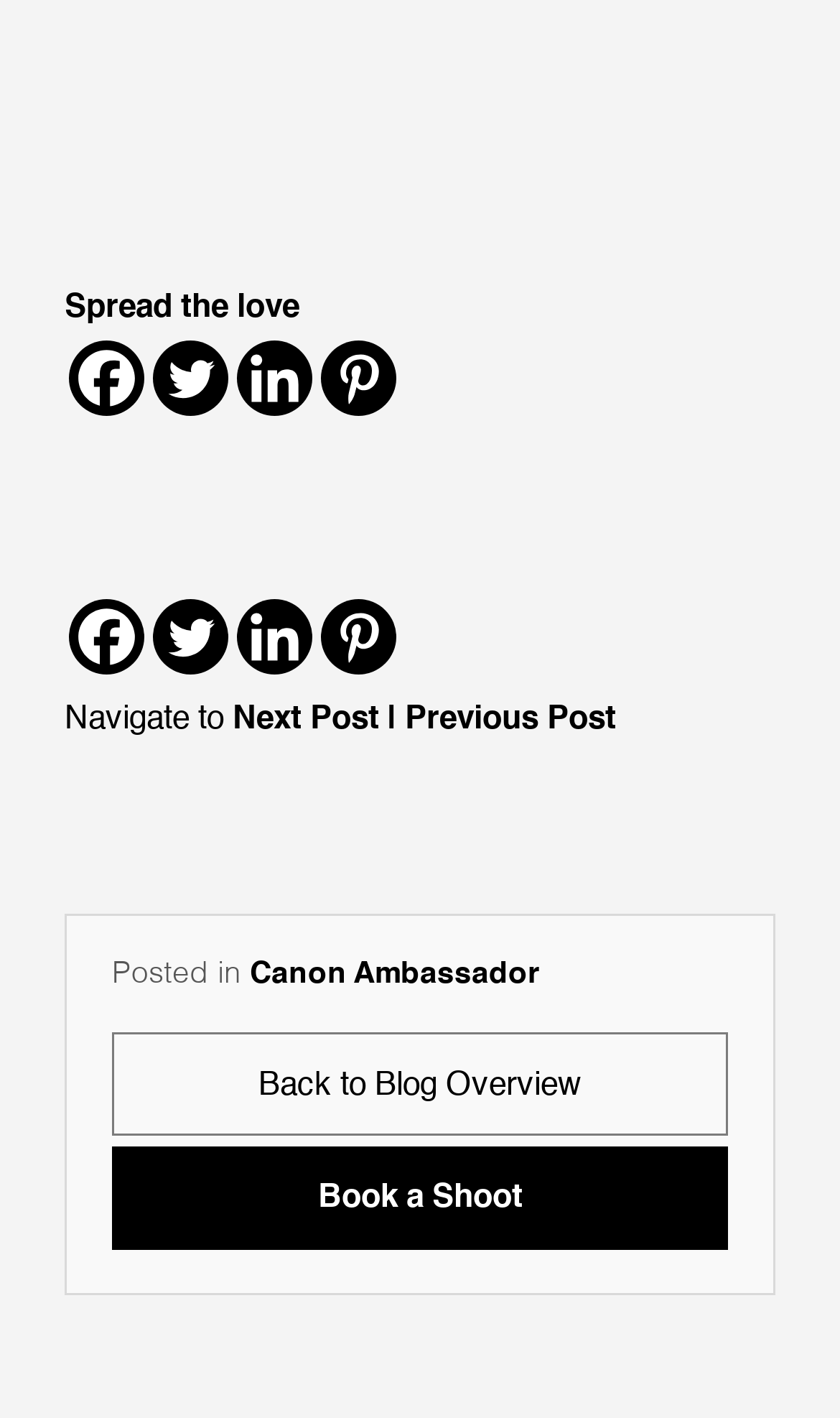Find the bounding box of the UI element described as follows: "Back to Blog Overview".

[0.133, 0.727, 0.867, 0.8]